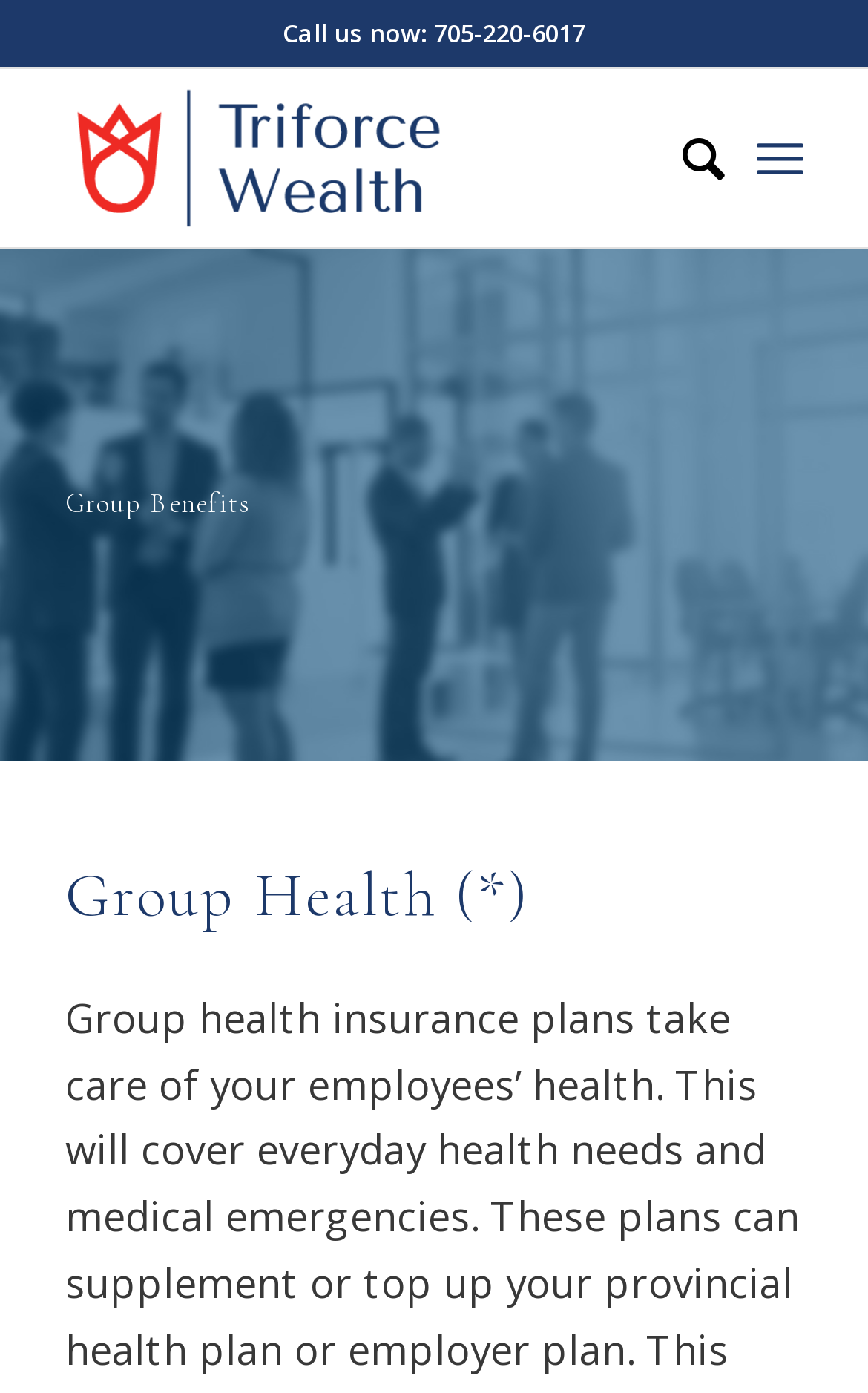What is the phone number to call?
Based on the image, answer the question with a single word or brief phrase.

705-220-6017